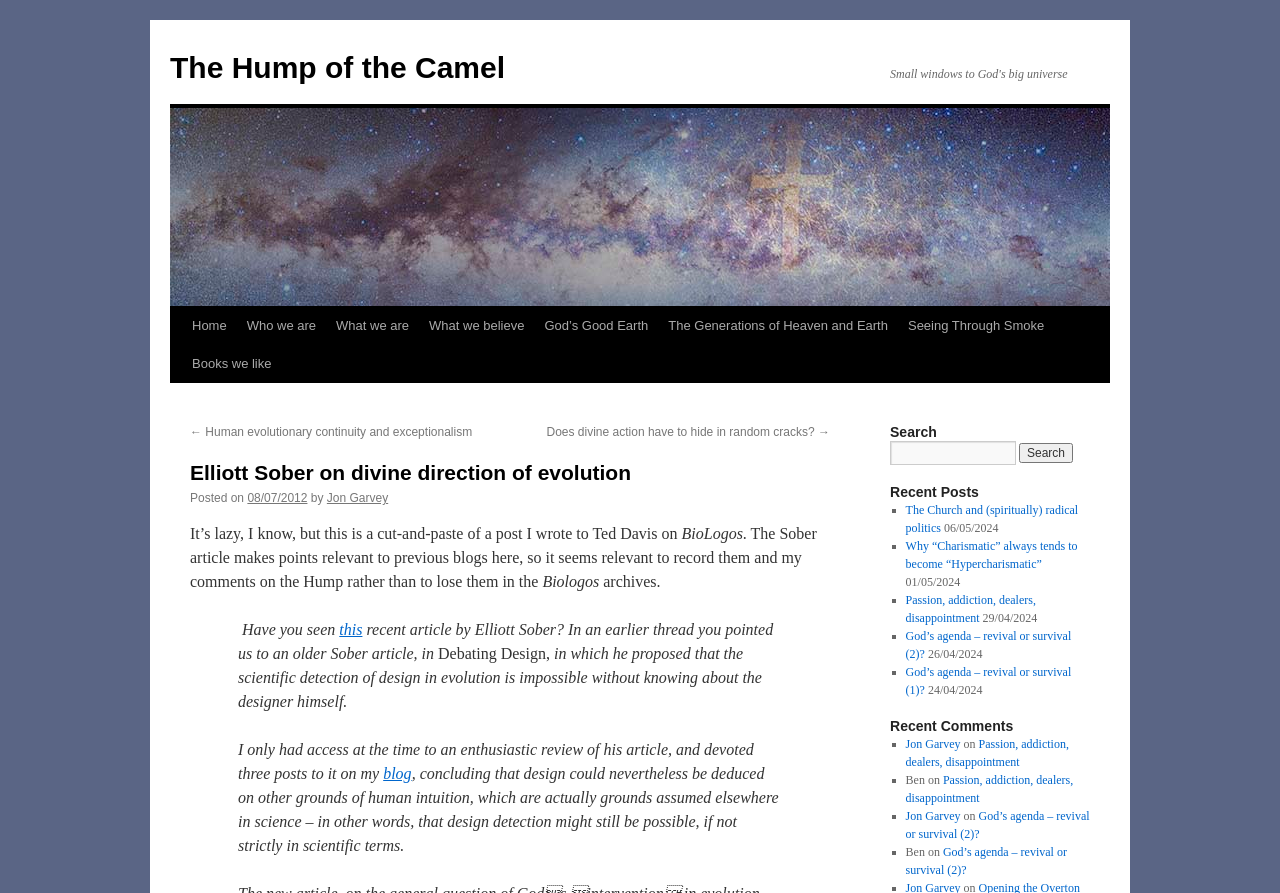Please identify the bounding box coordinates of the element's region that needs to be clicked to fulfill the following instruction: "Click on the link to read the article by Elliott Sober". The bounding box coordinates should consist of four float numbers between 0 and 1, i.e., [left, top, right, bottom].

[0.265, 0.696, 0.283, 0.715]